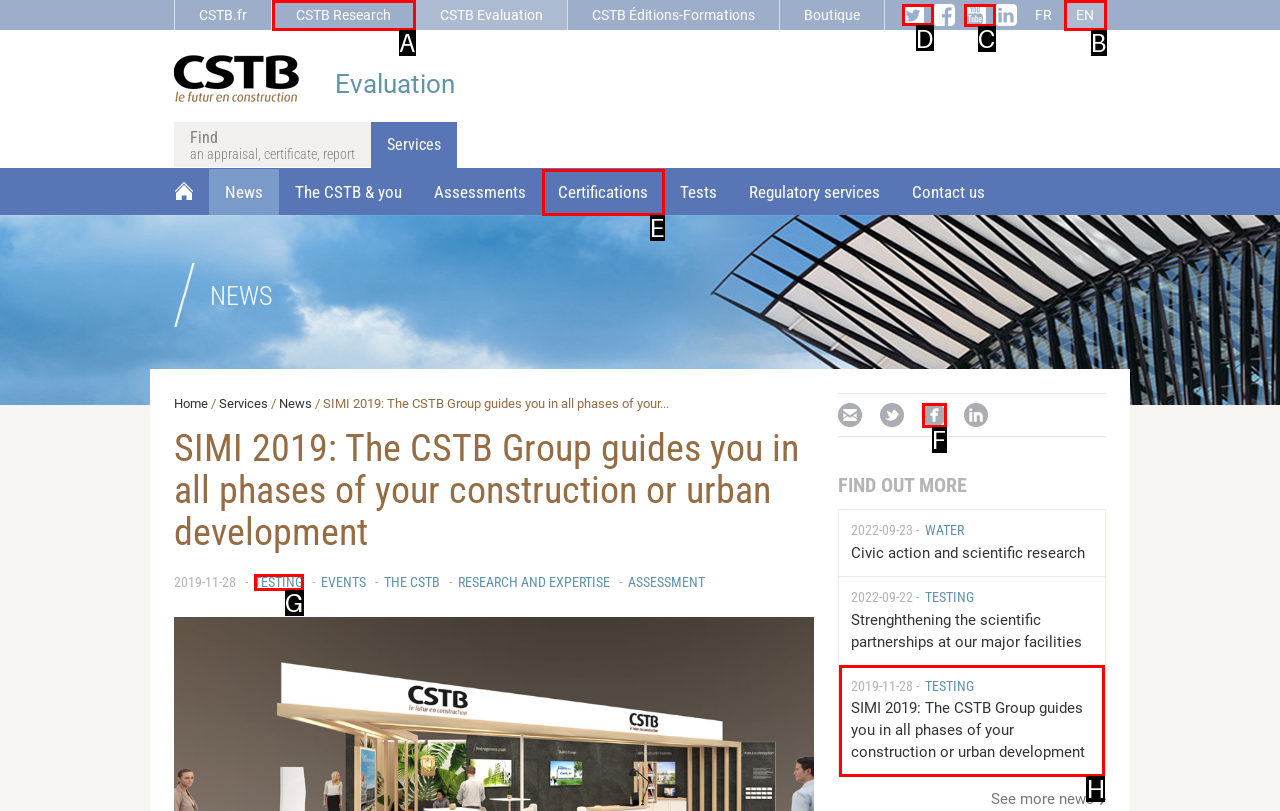Point out which UI element to click to complete this task: Visit the shop
Answer with the letter corresponding to the right option from the available choices.

None